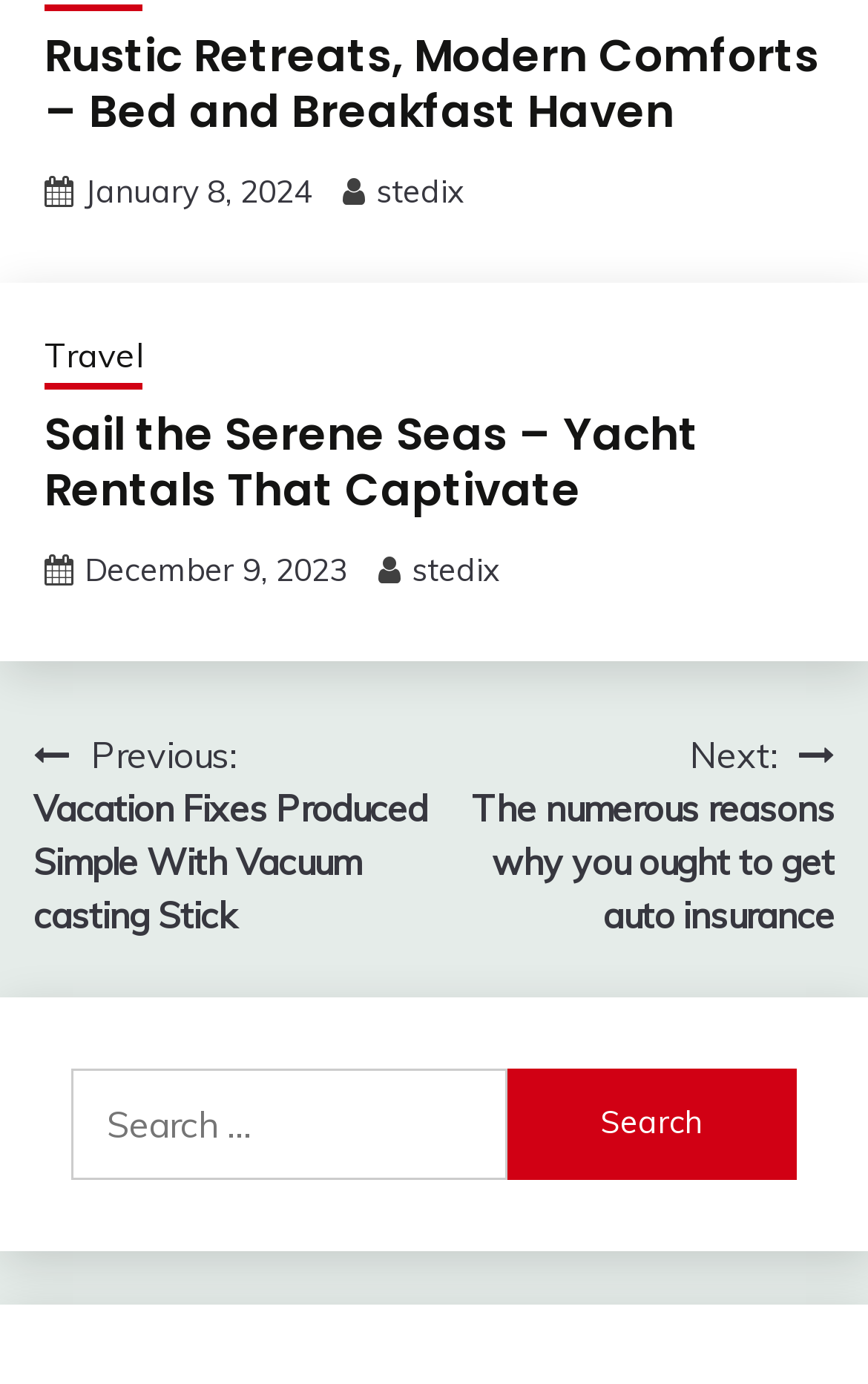Determine the bounding box for the UI element described here: "Structural Steel & Plate".

None